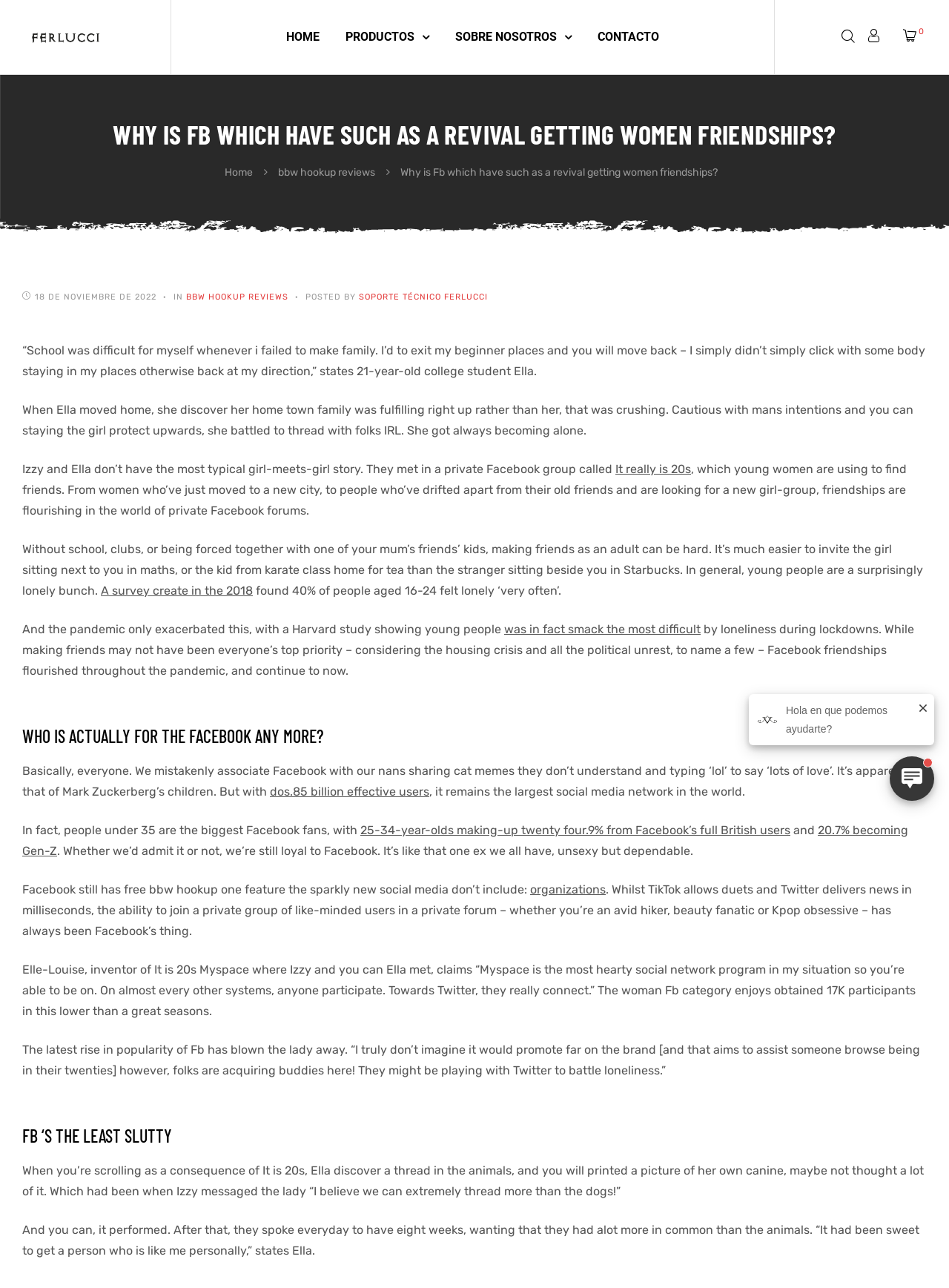How many participants are in Elle-Louise's Facebook group?
Provide a concise answer using a single word or phrase based on the image.

17K